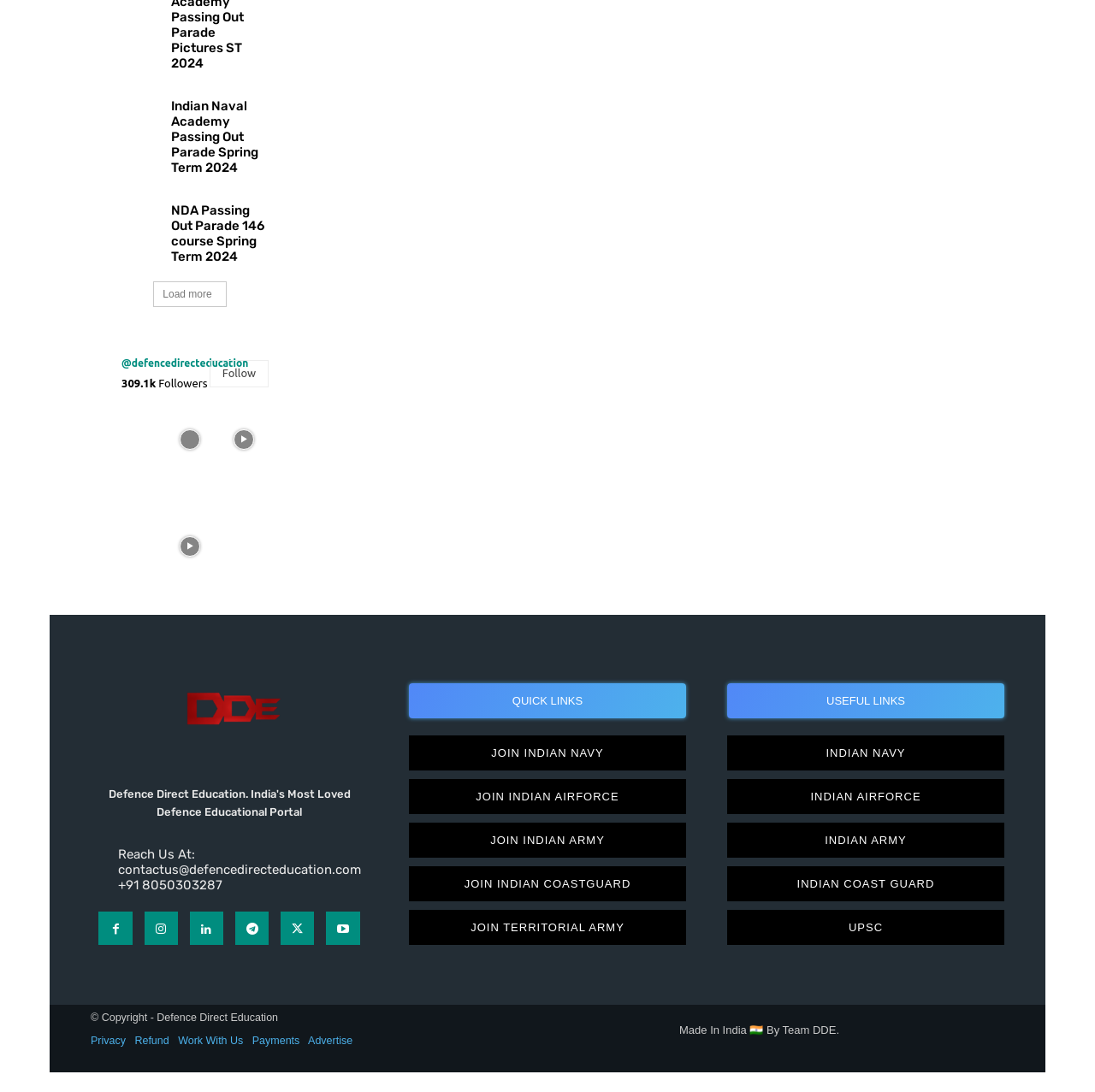What is the contact email address of Defence Direct Education?
By examining the image, provide a one-word or phrase answer.

contactus@defencedirecteducation.com